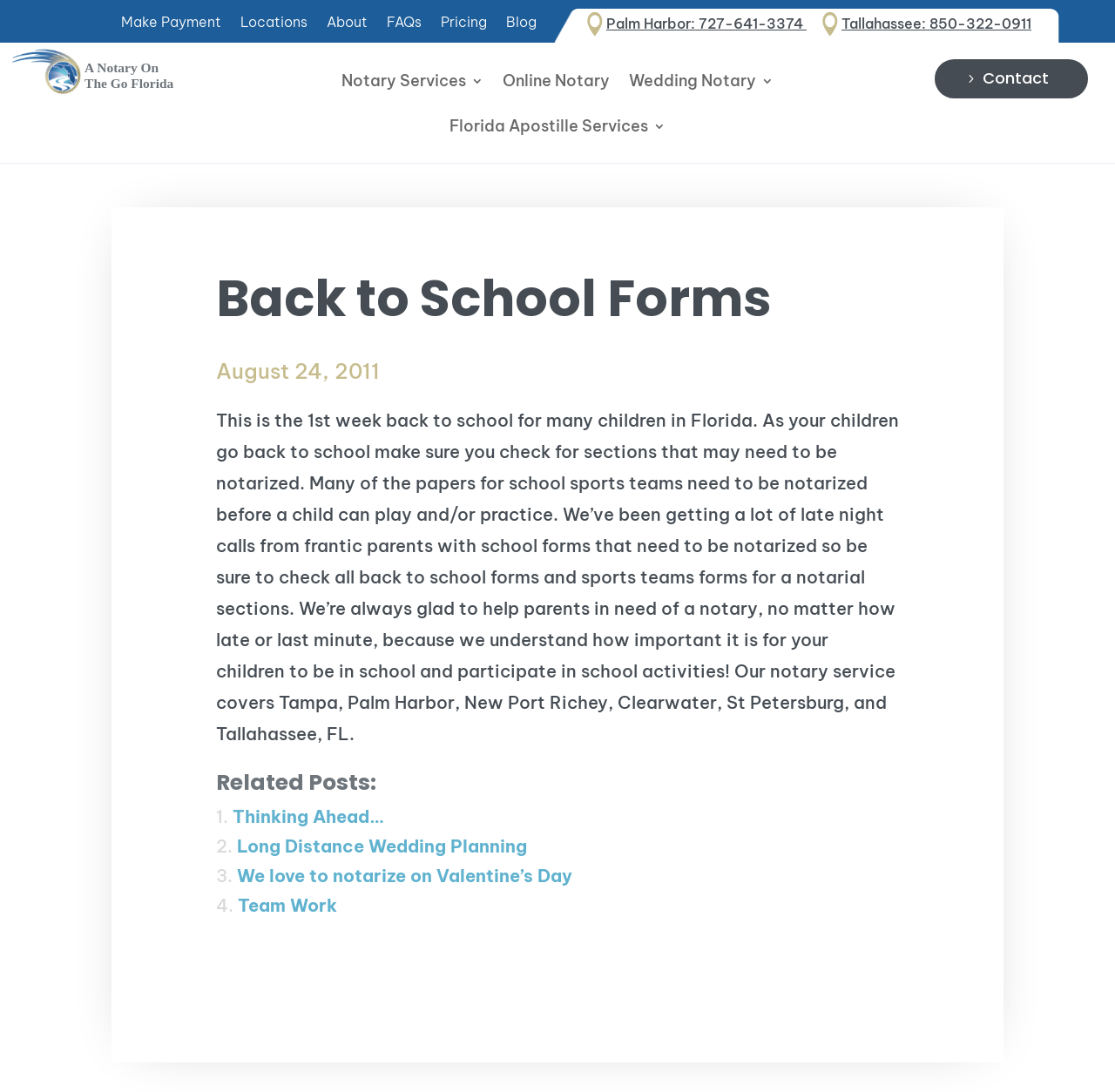Please determine the bounding box coordinates of the element's region to click in order to carry out the following instruction: "Click on Make Payment". The coordinates should be four float numbers between 0 and 1, i.e., [left, top, right, bottom].

[0.109, 0.014, 0.198, 0.032]